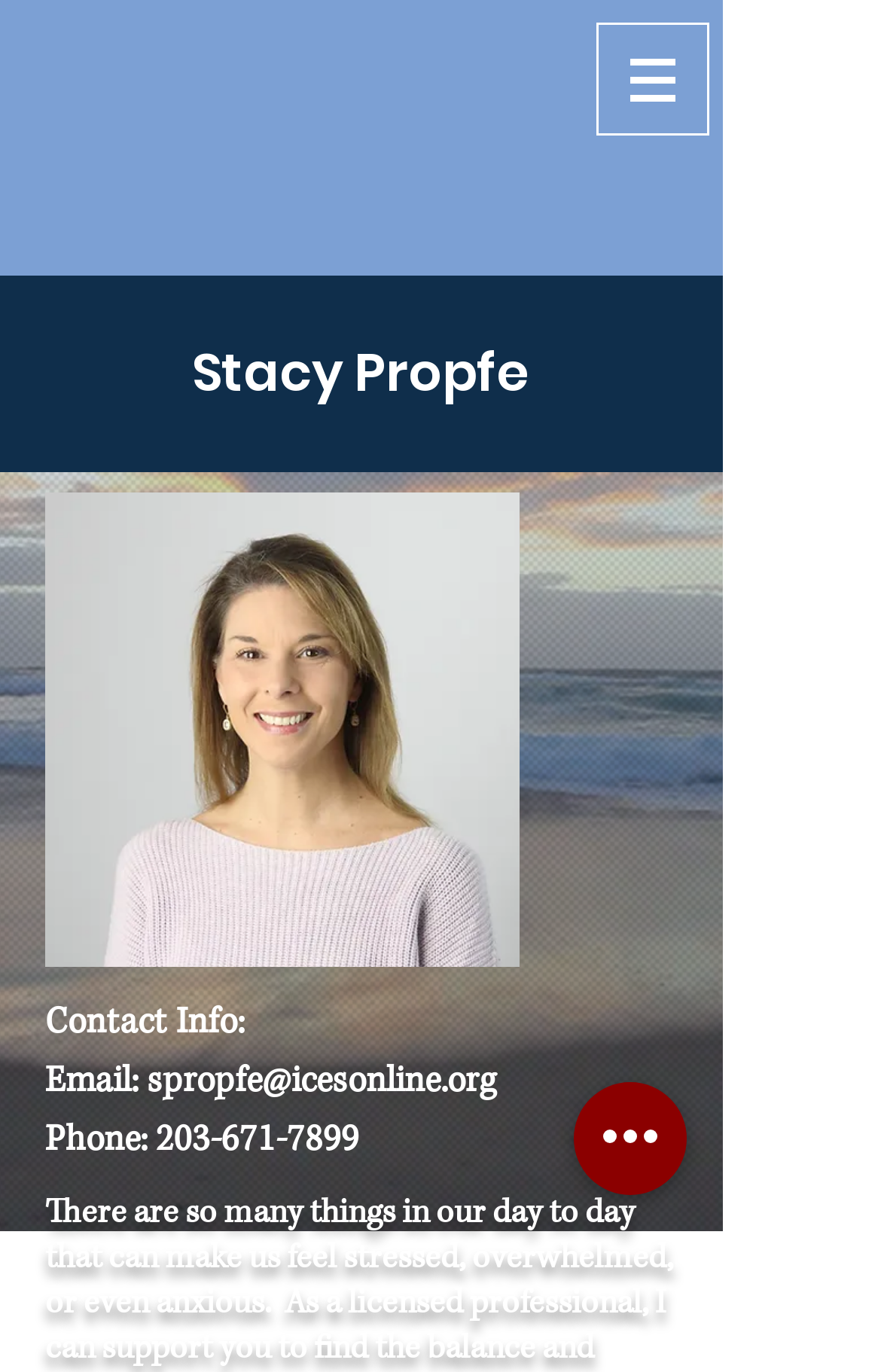Analyze the image and deliver a detailed answer to the question: What is the file name of Stacy's headshot?

I found the file name of Stacy's headshot by looking at the image description, which is 'Stacy Propfe Headshot 2019.jpg'.